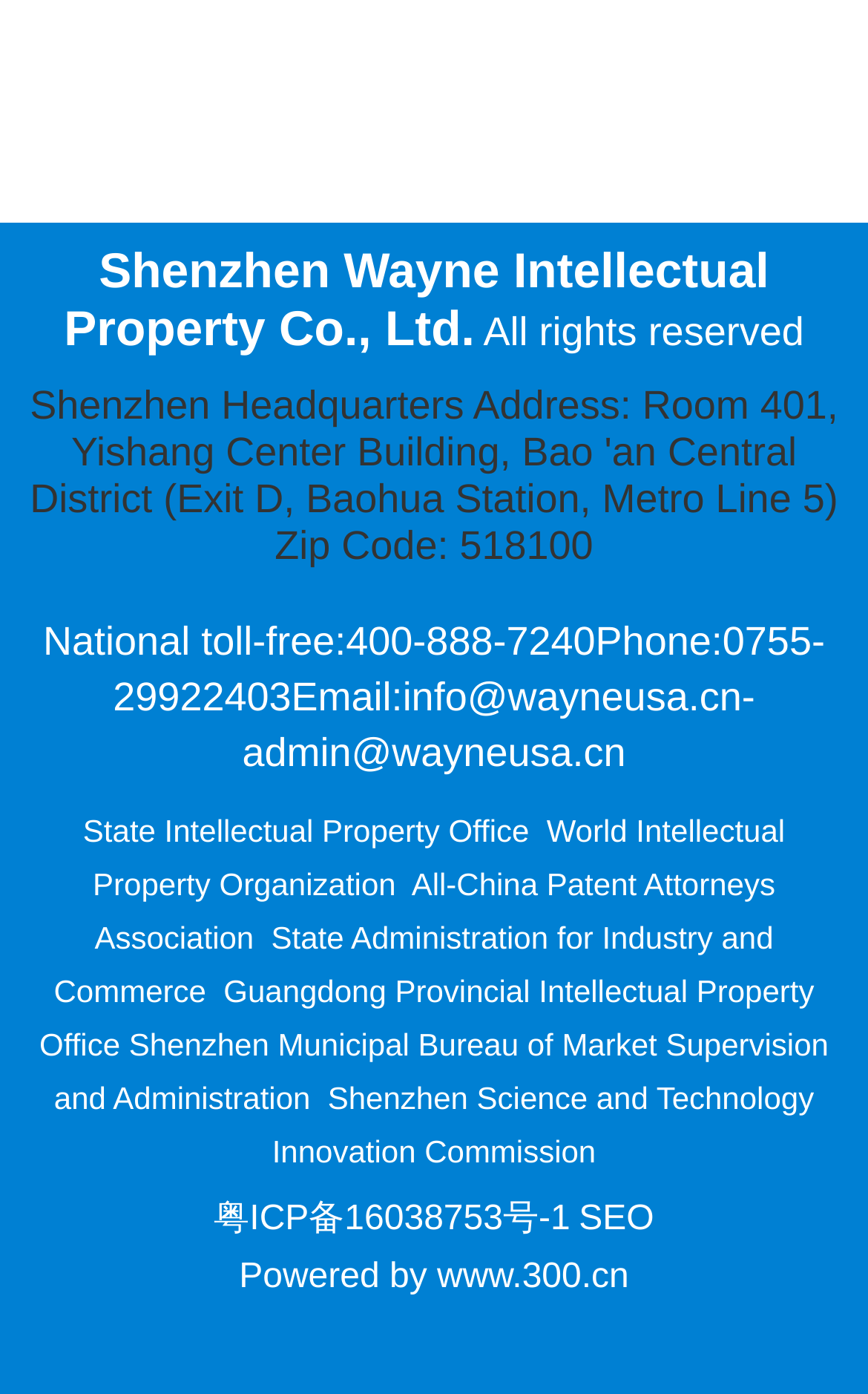Based on the element description: "Guangdong Provincial Intellectual Property Office", identify the bounding box coordinates for this UI element. The coordinates must be four float numbers between 0 and 1, listed as [left, top, right, bottom].

[0.045, 0.698, 0.938, 0.762]